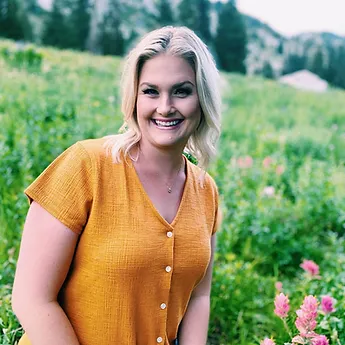What is in the background?
Please respond to the question with a detailed and well-explained answer.

The background of the image features a lush natural setting with trees and what appears to be a distant structure, hinting at a scenic outdoor location.